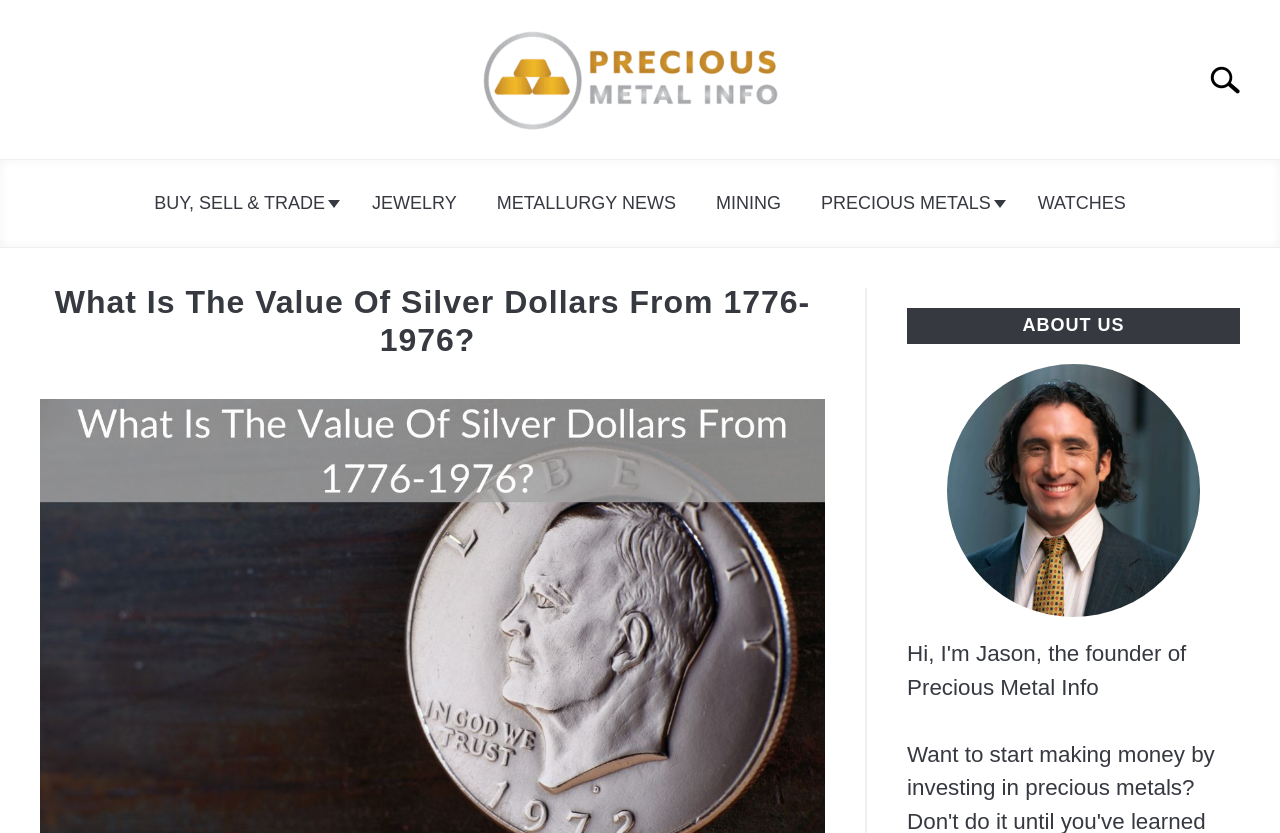Can you find the bounding box coordinates of the area I should click to execute the following instruction: "go to jewelry page"?

[0.275, 0.216, 0.372, 0.273]